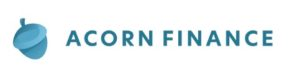Generate a comprehensive description of the image.

The image displays the logo of Acorn Finance, characterized by a simple yet elegant design featuring an acorn symbol accompanied by the words "ACORN FINANCE" in a modern, sans-serif typeface. The logo is primarily rendered in a calming shade of blue, which conveys professionalism and trust, reflecting the company’s commitment to providing financial services. This logo serves as a visual representation of Acorn Finance, a company focused on helping individuals make informed decisions regarding payday loans and other financial matters.